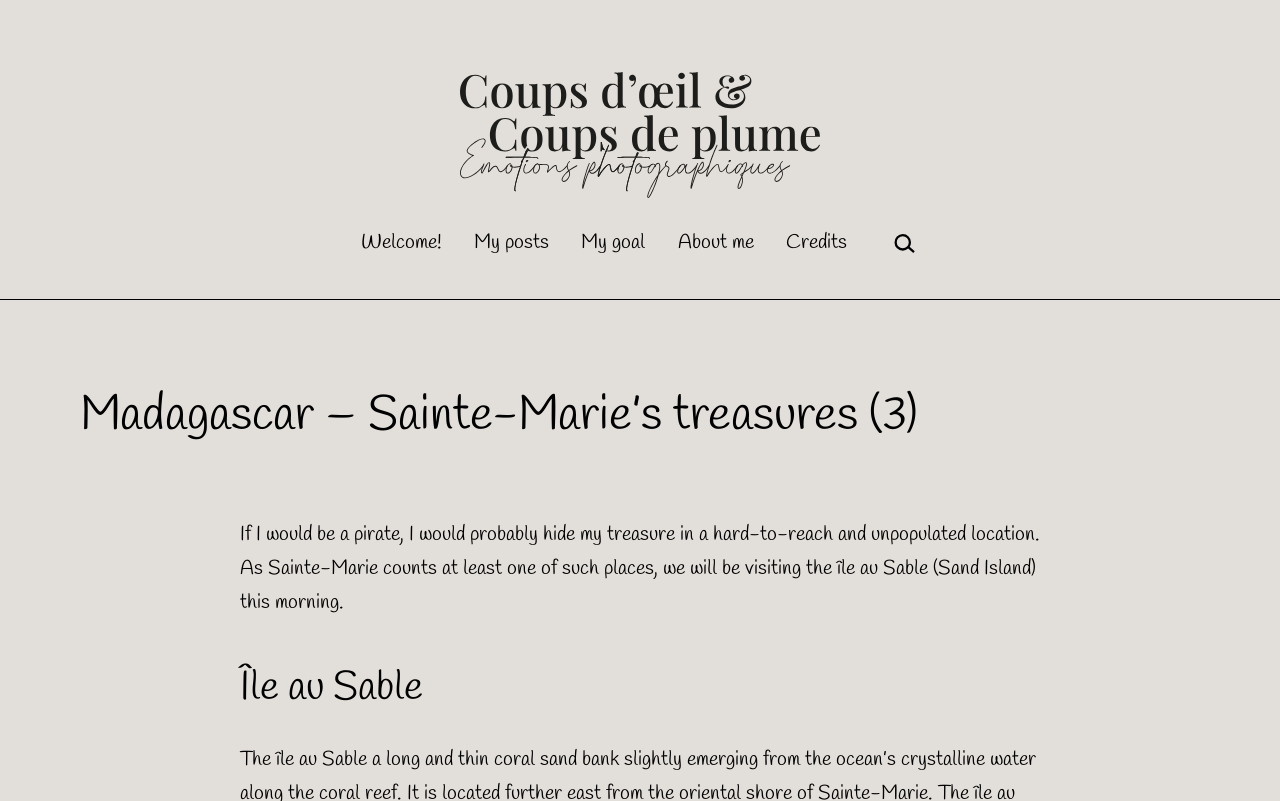Answer the question briefly using a single word or phrase: 
How many links are in the primary menu?

5